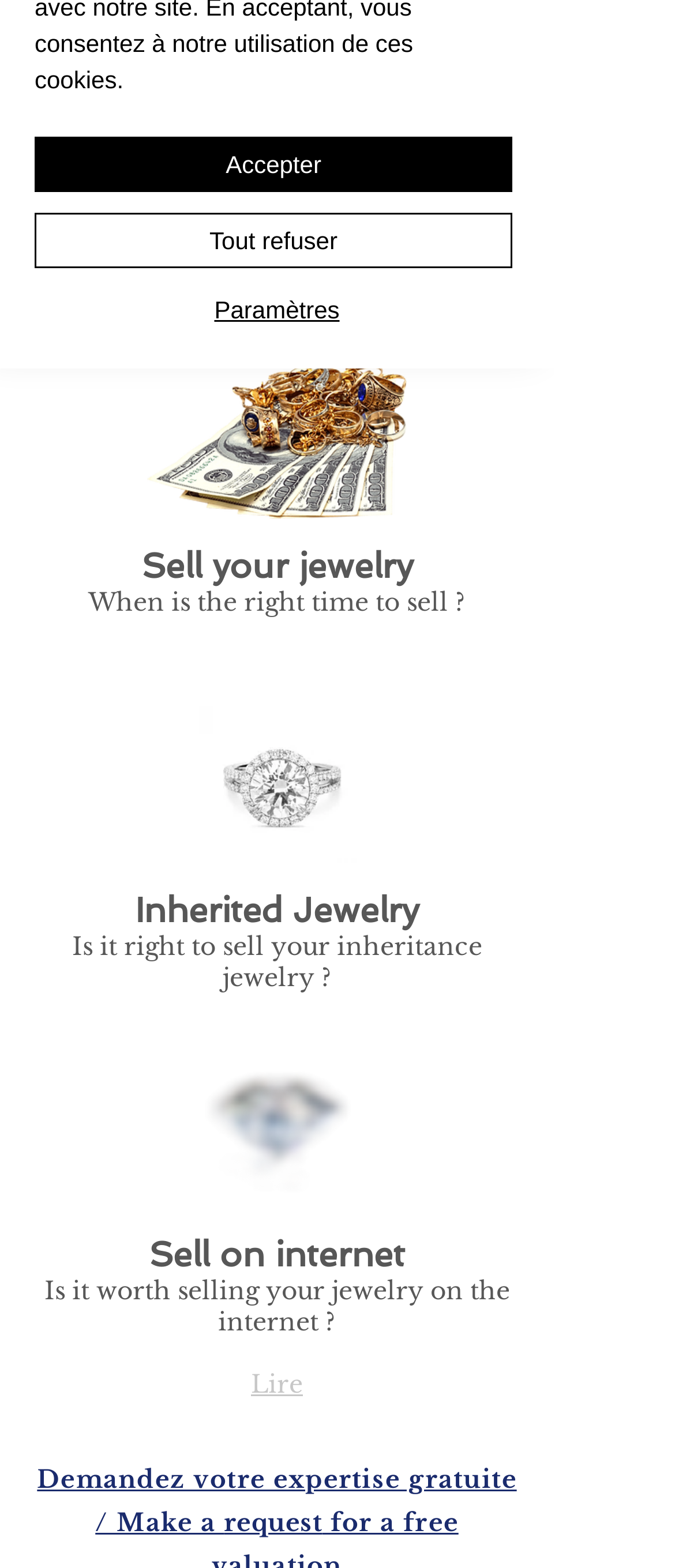Identify the bounding box of the UI element described as follows: "Email". Provide the coordinates as four float numbers in the range of 0 to 1 [left, top, right, bottom].

[0.205, 0.17, 0.41, 0.235]